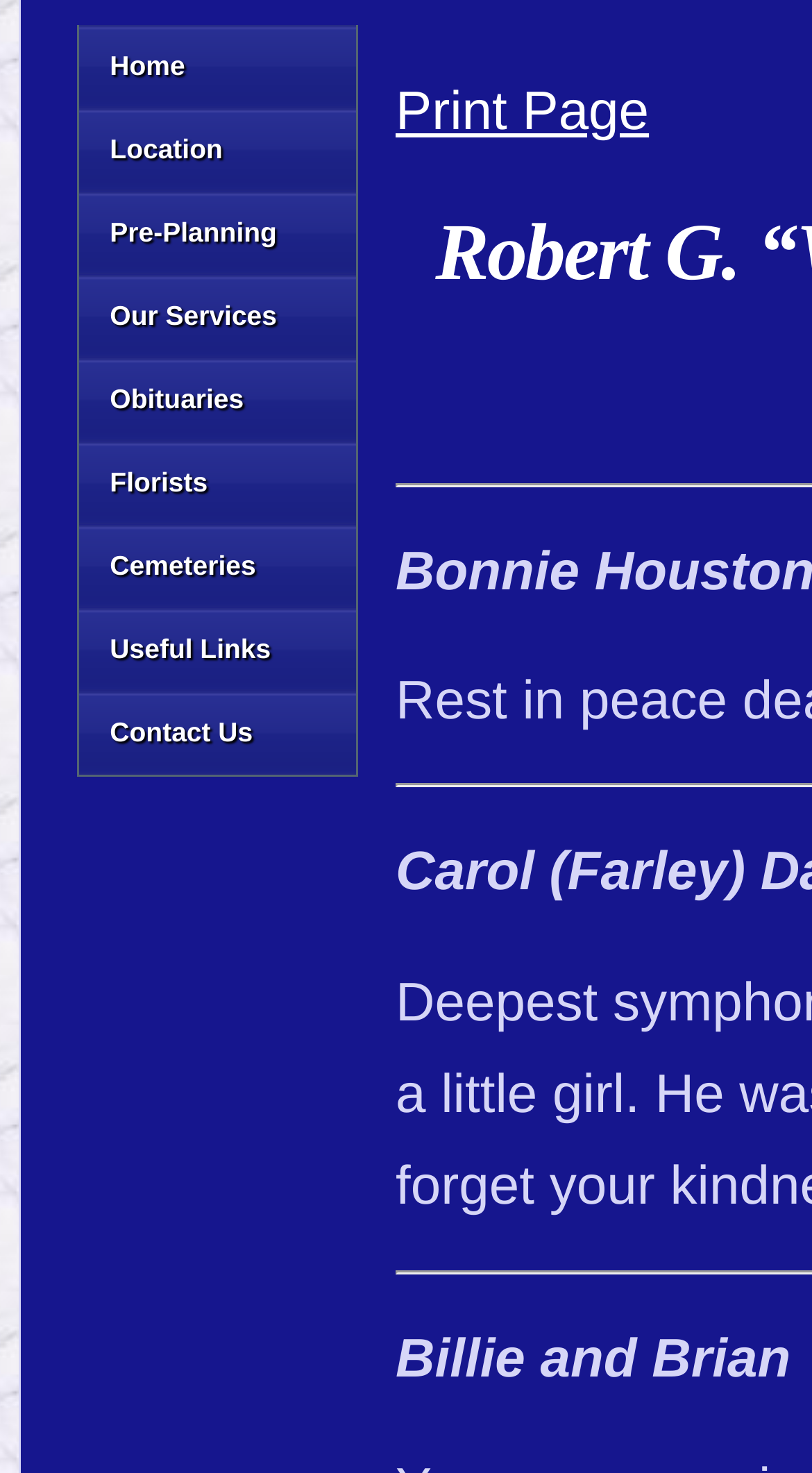Determine the bounding box coordinates (top-left x, top-left y, bottom-right x, bottom-right y) of the UI element described in the following text: Obituaries

[0.094, 0.243, 0.441, 0.3]